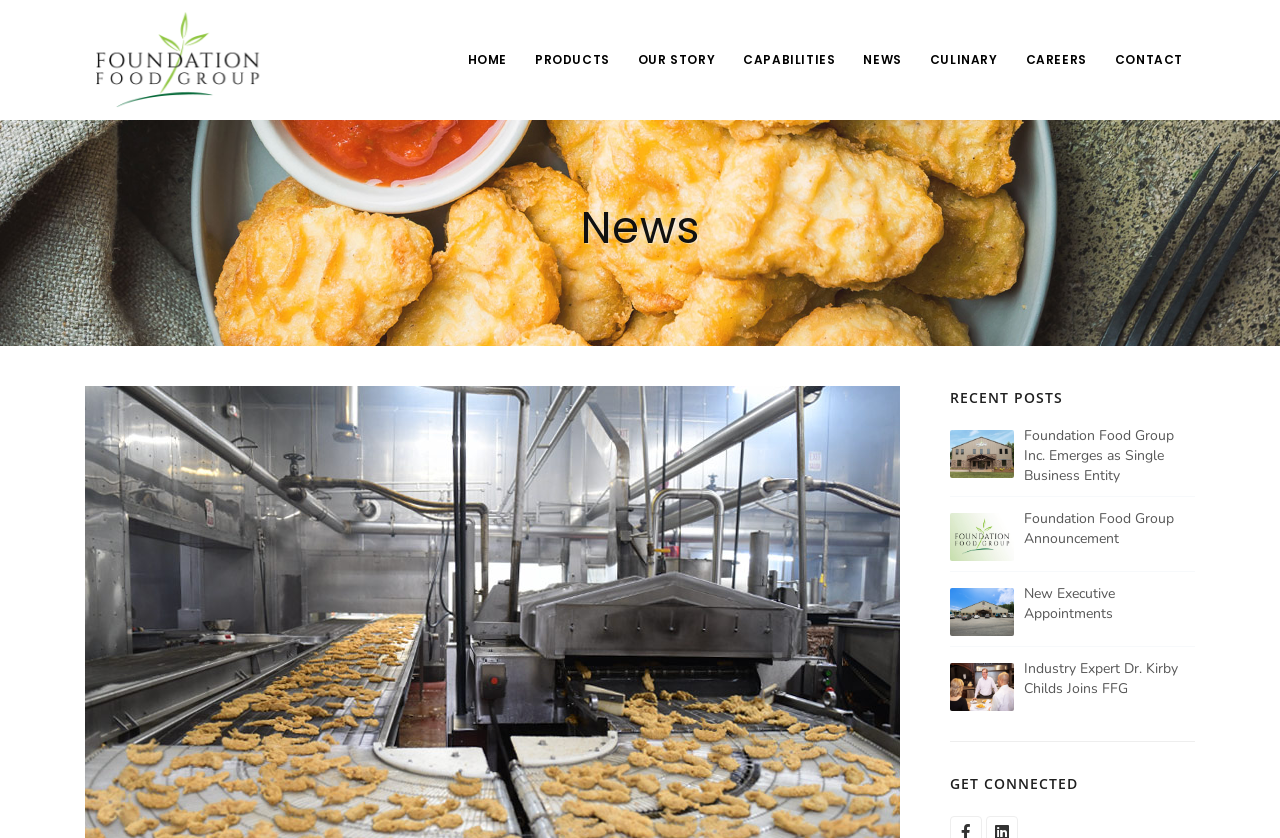Identify the bounding box coordinates of the element that should be clicked to fulfill this task: "view recent posts". The coordinates should be provided as four float numbers between 0 and 1, i.e., [left, top, right, bottom].

[0.742, 0.461, 0.934, 0.489]